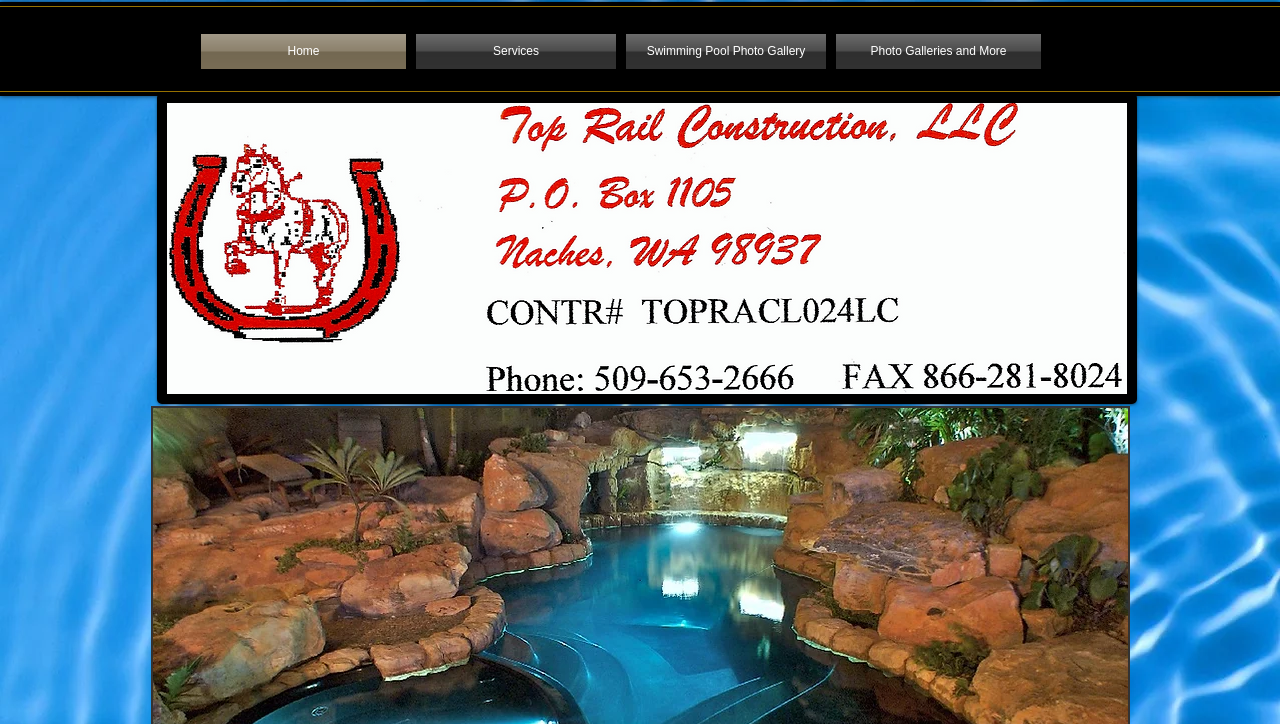Produce an elaborate caption capturing the essence of the webpage.

The webpage is about Top Rail Construction, a company that specializes in swimming pool and spa construction and renovation, excavation services, and general construction. 

At the top of the page, there is a navigation menu labeled "Site" that spans across the top section of the page, taking up about two-thirds of the width. Within this menu, there are four links: "Home", "Services", "Swimming Pool Photo Gallery", and a generic link labeled "Photo Galleries and More". 

To the left of the navigation menu, there is a logo image, "TOP RAIL LOGO WEB.jpg", which takes up about three-quarters of the page's height. Next to the logo, there is another image that displays a swimming pool, spa, renovation, and excavation scene. This image is slightly smaller than the logo and is positioned to the right of it.